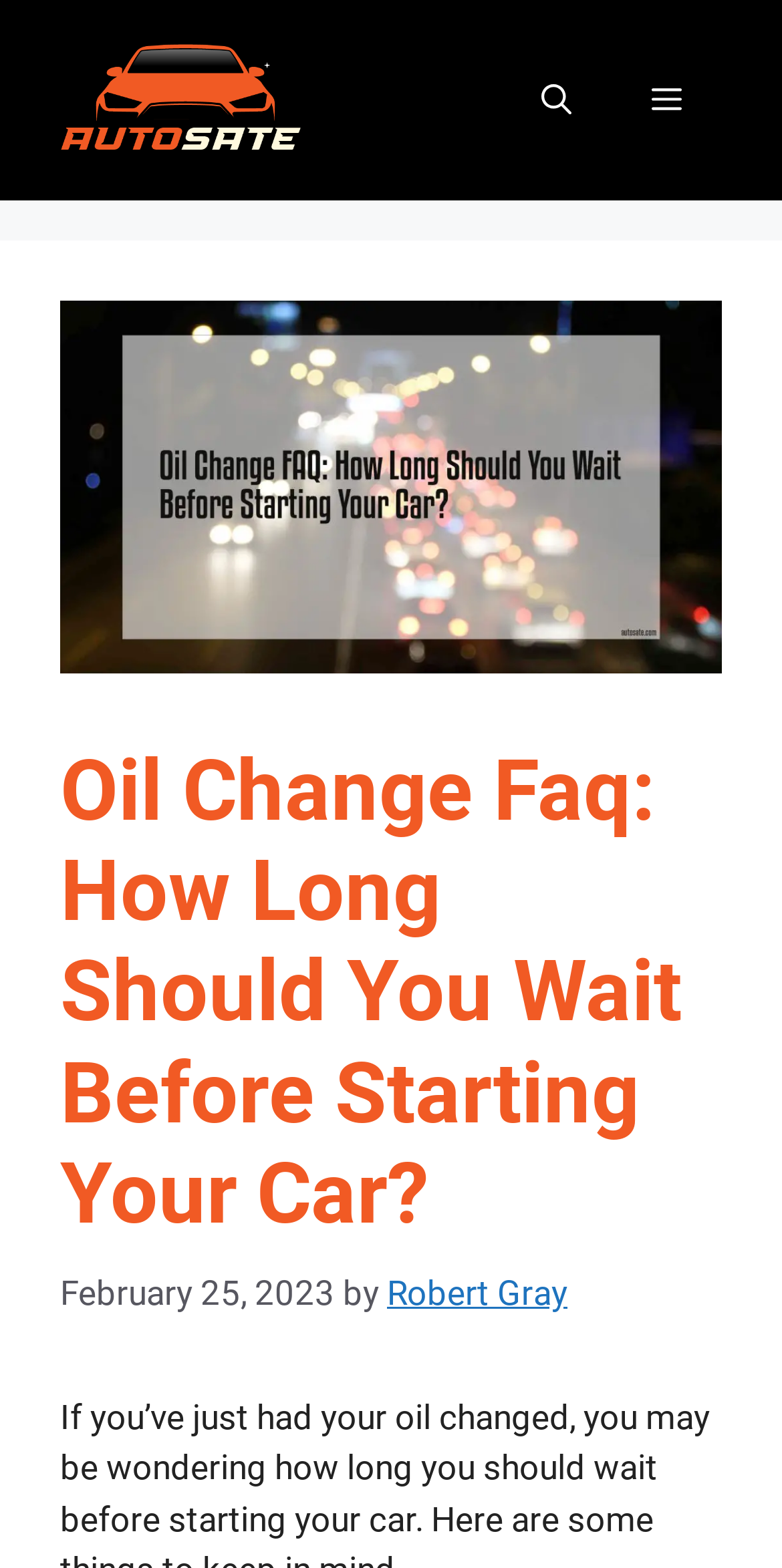Describe every aspect of the webpage in a detailed manner.

The webpage is about an oil change FAQ, specifically discussing how long to wait before starting the car after an oil change. At the top of the page, there is a banner with the site's name, "We talk all about cars", accompanied by an image of the same name. Below the banner, there is a navigation section with a mobile toggle button, a link to open the search bar, and a menu button.

On the left side of the page, there is a large image related to the oil change FAQ. Below the image, there is a header section with the title "Oil Change Faq: How Long Should You Wait Before Starting Your Car?" in a large font. Under the title, there is a timestamp indicating the publication date, "February 25, 2023", followed by the author's name, "Robert Gray", which is a clickable link.

Overall, the page has a simple layout with a clear hierarchy of elements, making it easy to navigate and read.